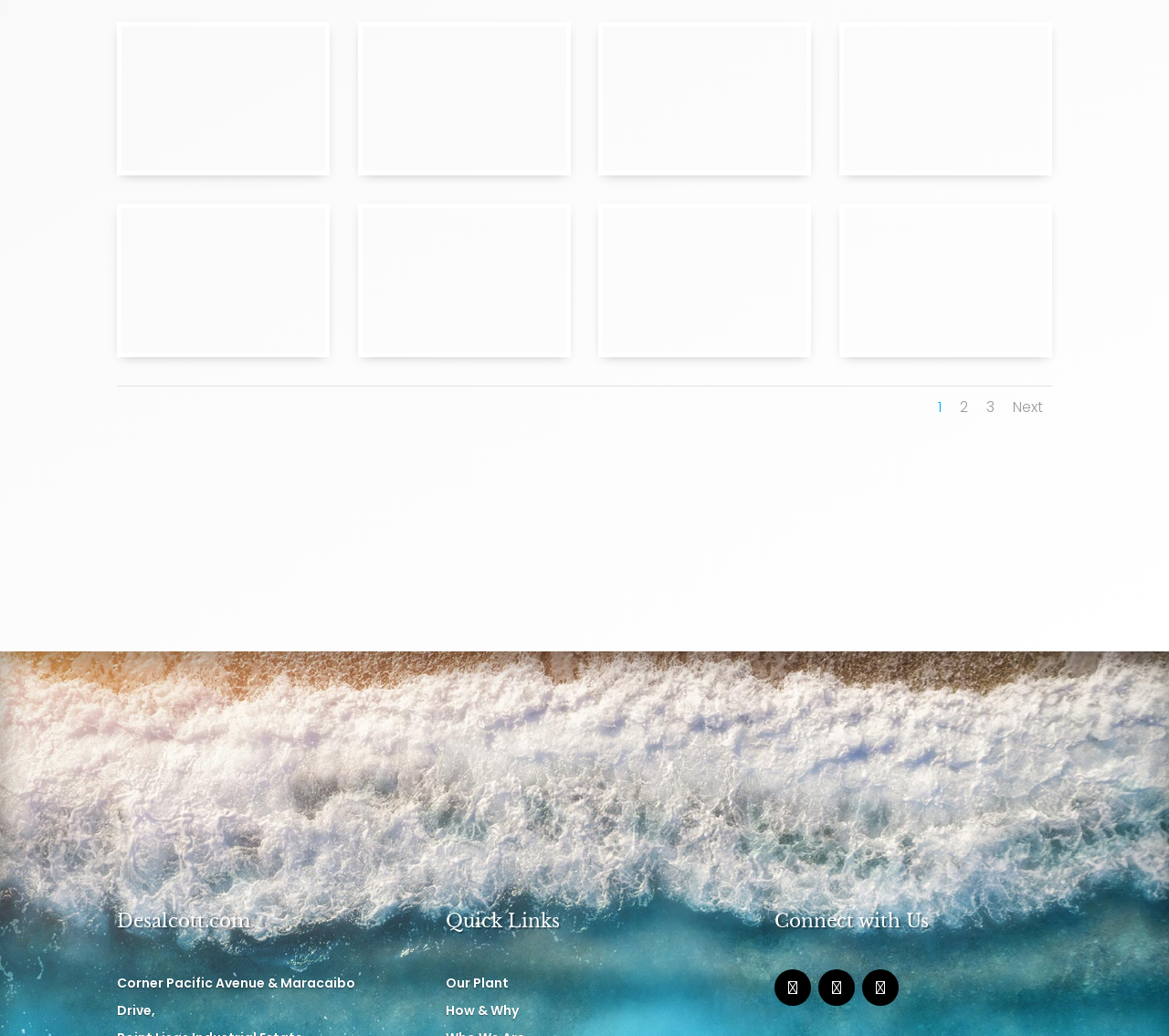What is the location of Desalcott.com?
Please provide a single word or phrase as your answer based on the screenshot.

Corner Pacific Avenue & Maracaibo Drive